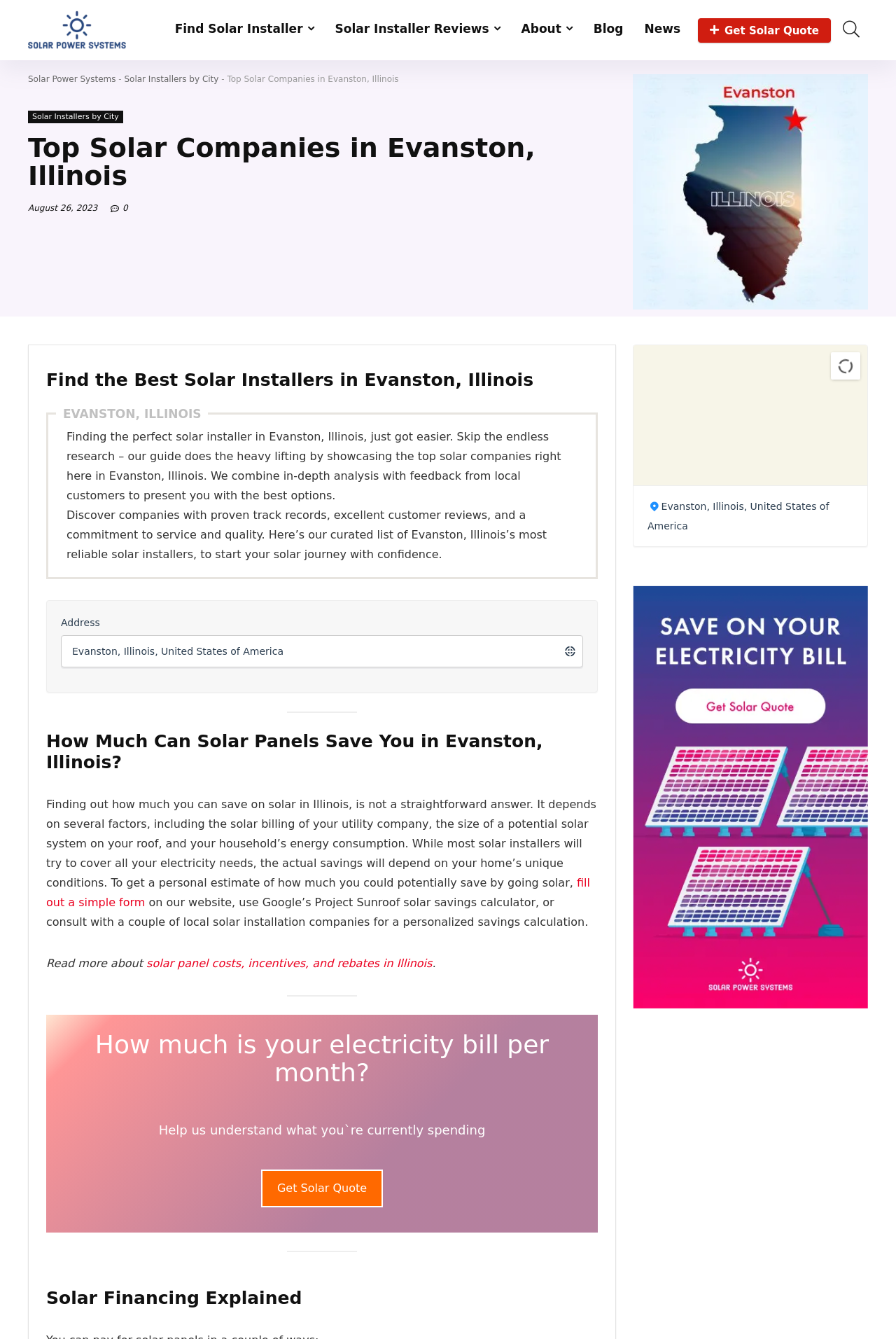Identify and extract the main heading from the webpage.

Top Solar Companies in Evanston, Illinois